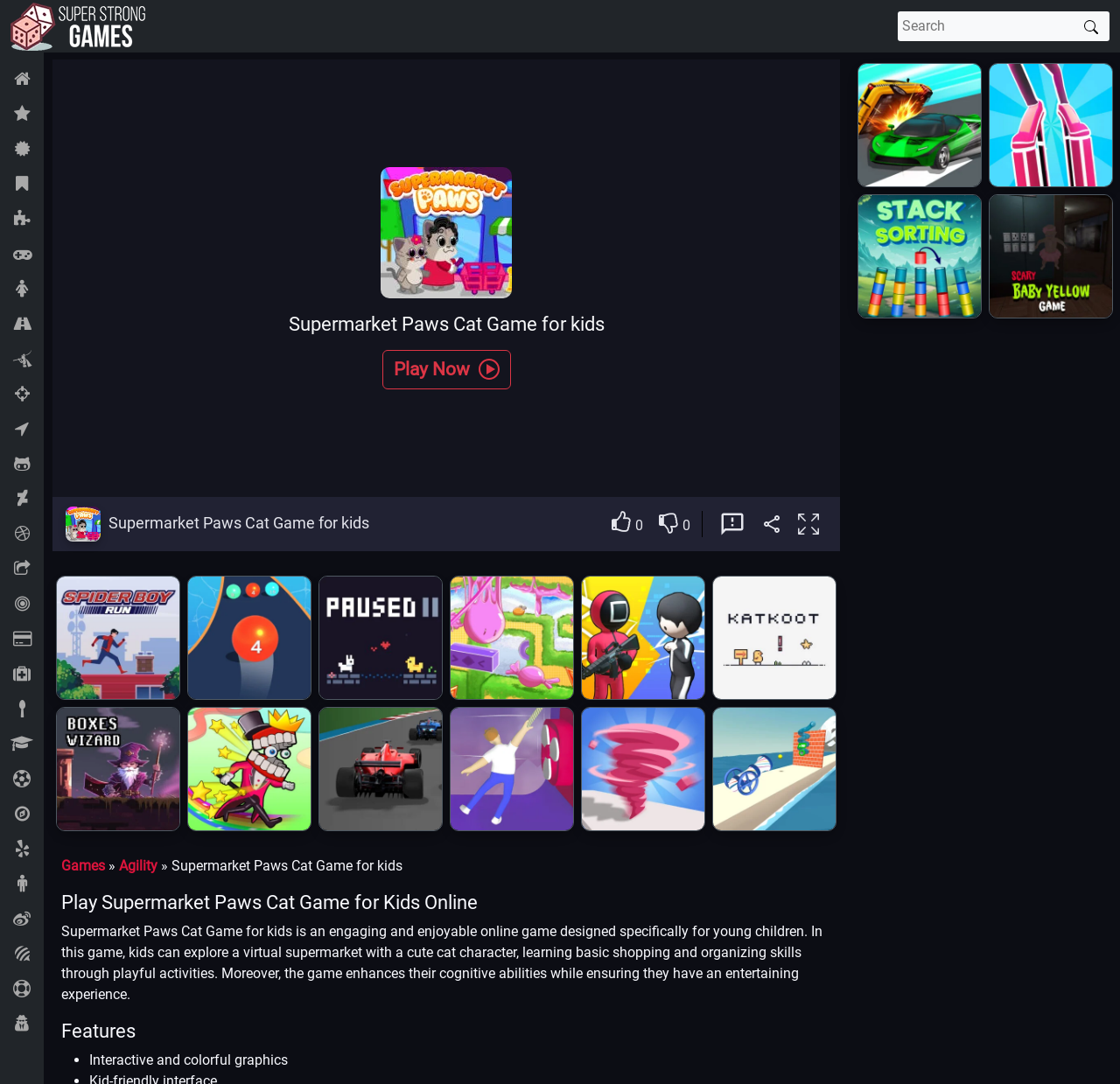Please specify the bounding box coordinates in the format (top-left x, top-left y, bottom-right x, bottom-right y), with all values as floating point numbers between 0 and 1. Identify the bounding box of the UI element described by: Play Now

[0.341, 0.323, 0.456, 0.359]